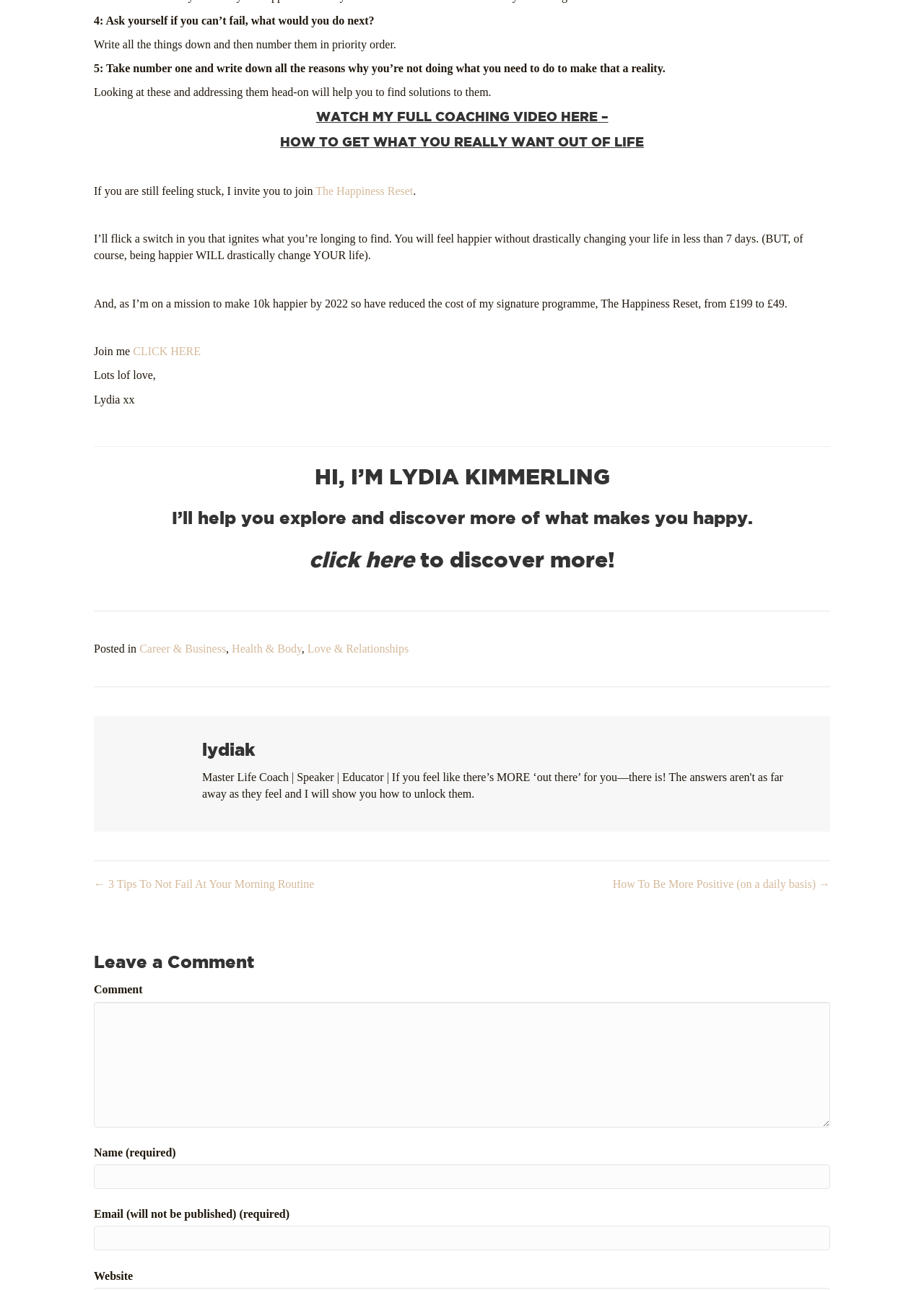Please specify the bounding box coordinates of the clickable region to carry out the following instruction: "Get what you really want out of life". The coordinates should be four float numbers between 0 and 1, in the format [left, top, right, bottom].

[0.303, 0.104, 0.697, 0.116]